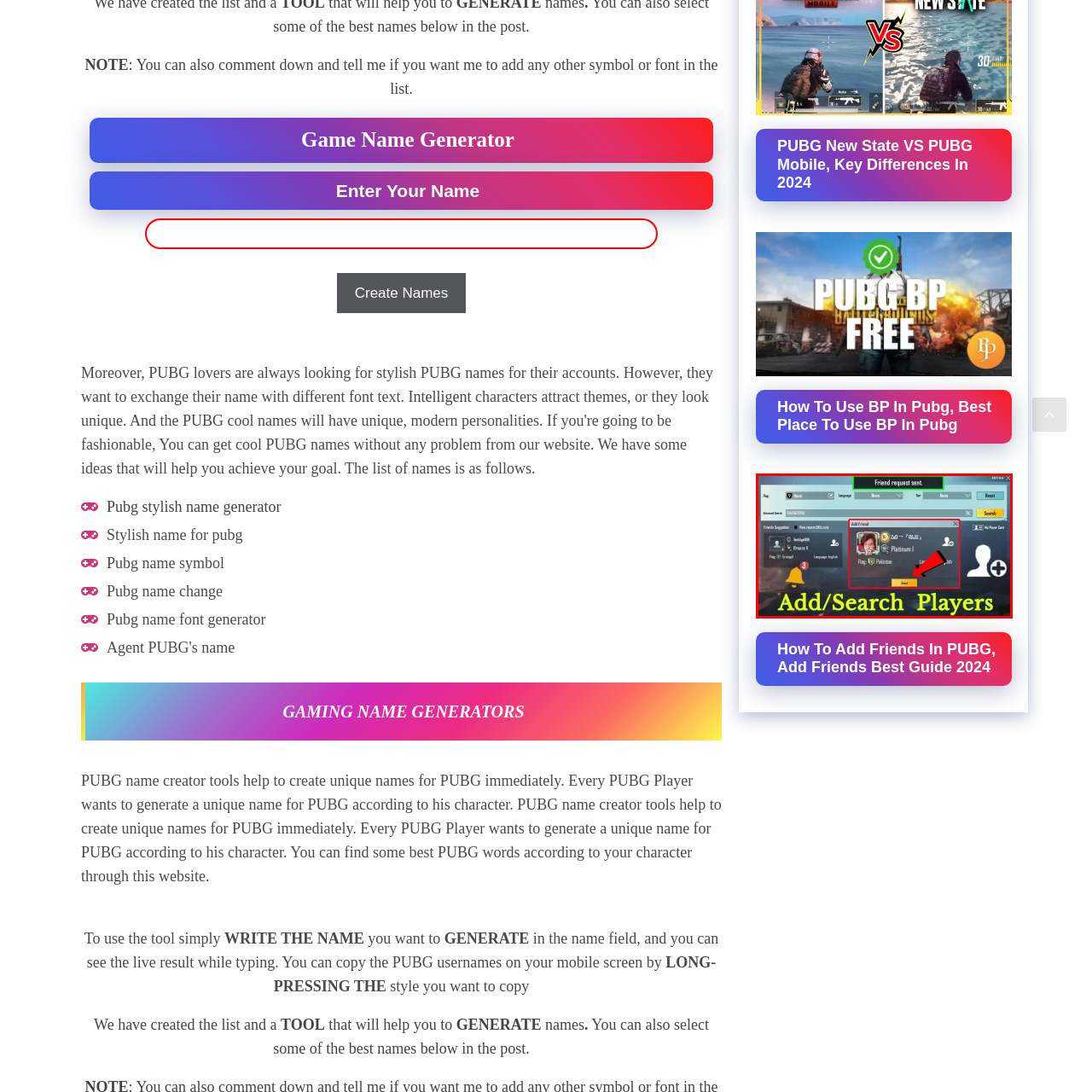Refer to the image contained within the red box, What is the purpose of the 'Send' button?
 Provide your response as a single word or phrase.

To confirm friend request